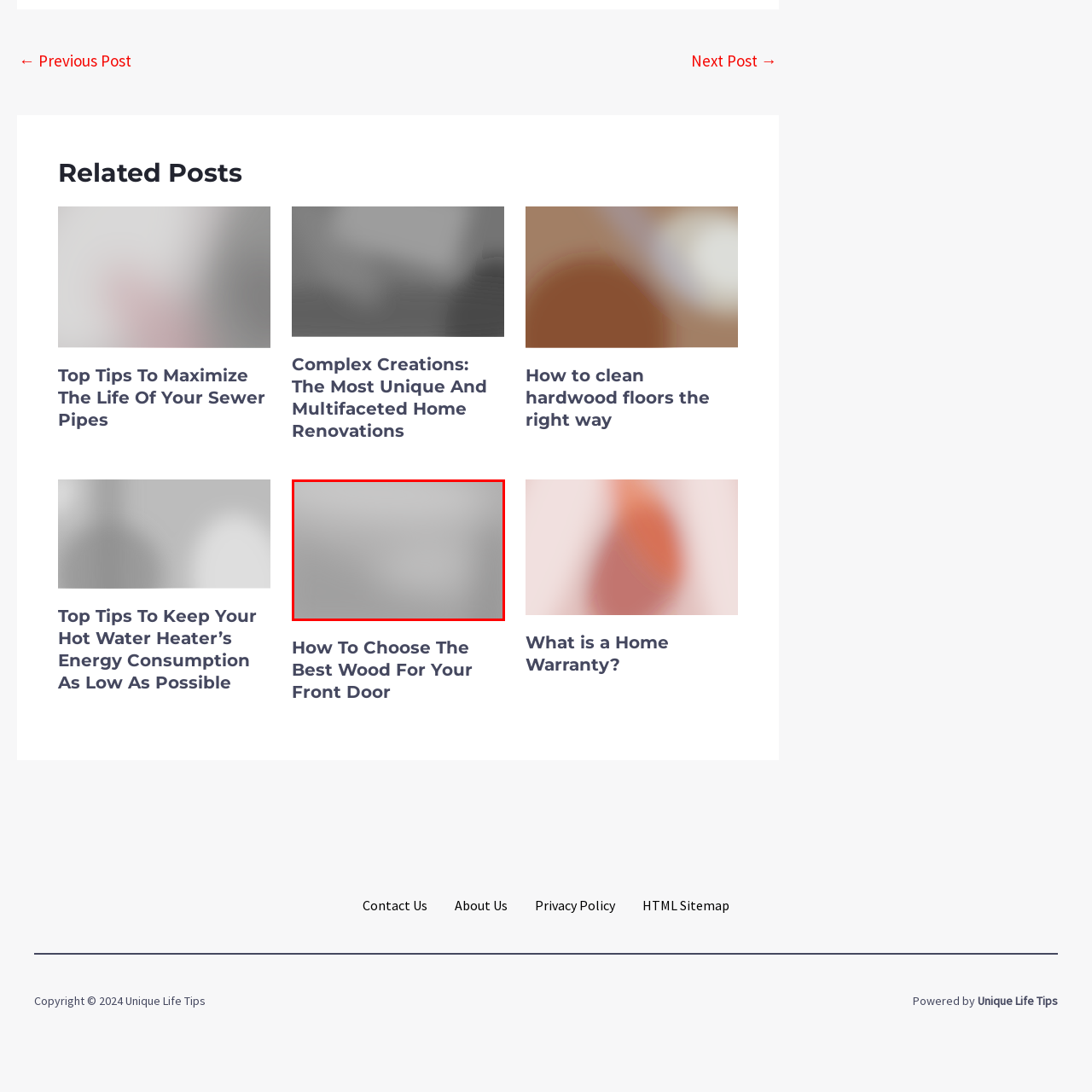Provide a comprehensive description of the image located within the red boundary.

The image titled "Front Door" features a visually appealing and thoughtfully designed entrance, showcasing the importance of curb appeal in home renovations. It is accompanied by an article discussing tips on selecting the best wood for front doors, emphasizing craftsmanship and aesthetic considerations. The article aims to guide homeowners in making informed choices that enhance their home's exterior and overall value. This image serves as a visual reference to inspire ideas for enhancing front door designs.